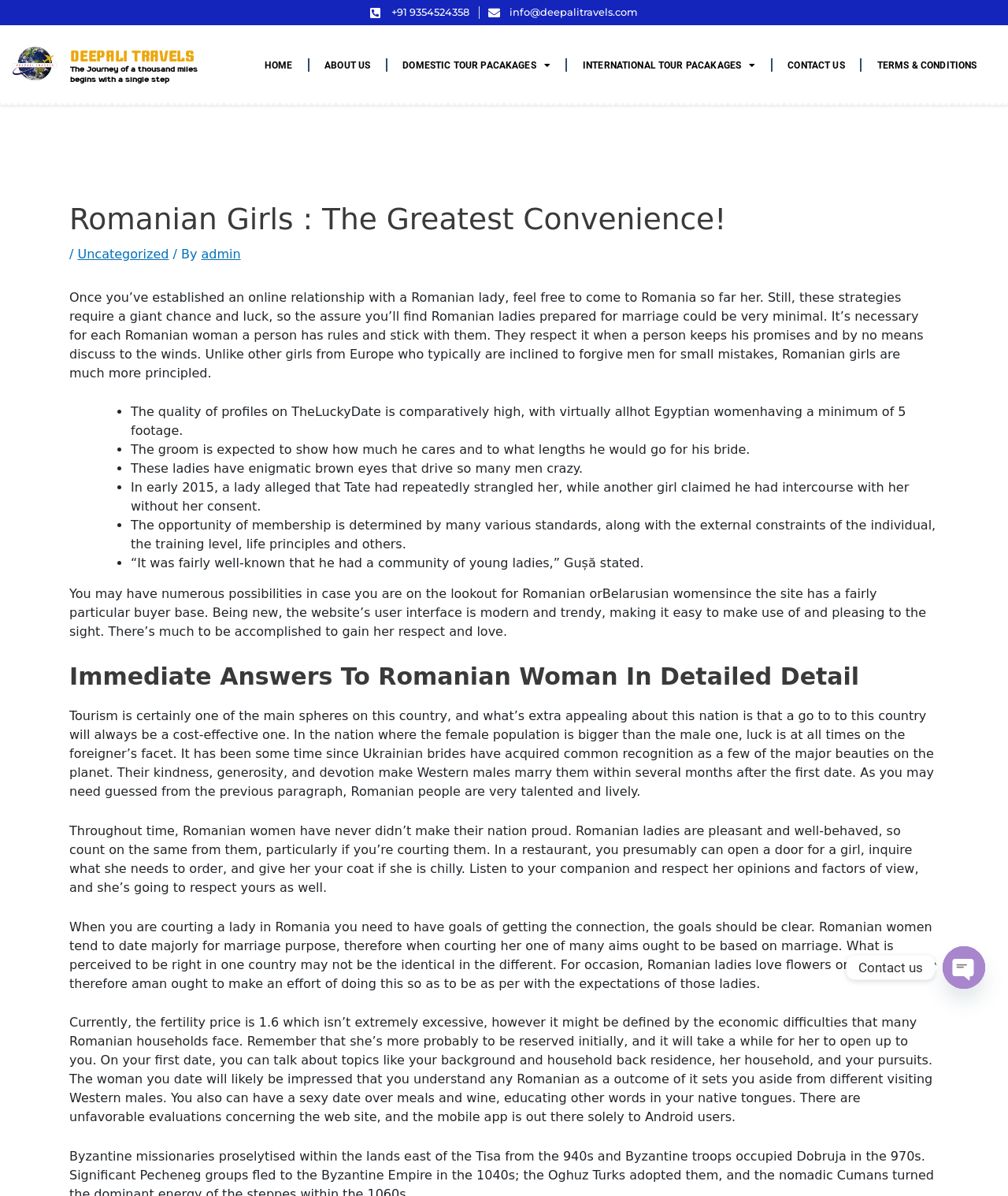Please find the bounding box coordinates for the clickable element needed to perform this instruction: "Click the 'Open chaty' button".

[0.935, 0.791, 0.977, 0.827]